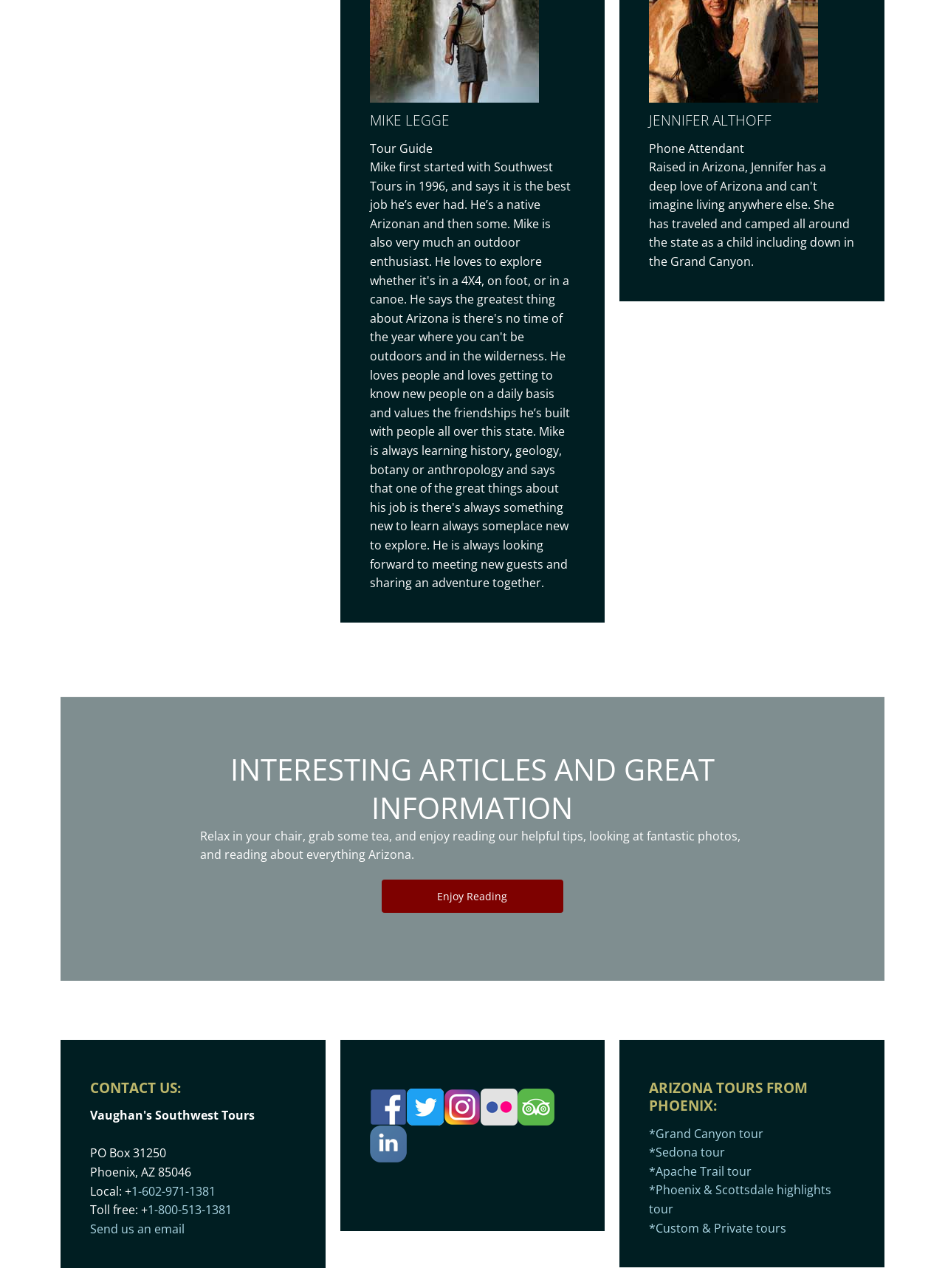Provide a one-word or short-phrase response to the question:
What type of tours are offered?

Grand Canyon, Sedona, Apache Trail, Phoenix & Scottsdale highlights, Custom & Private